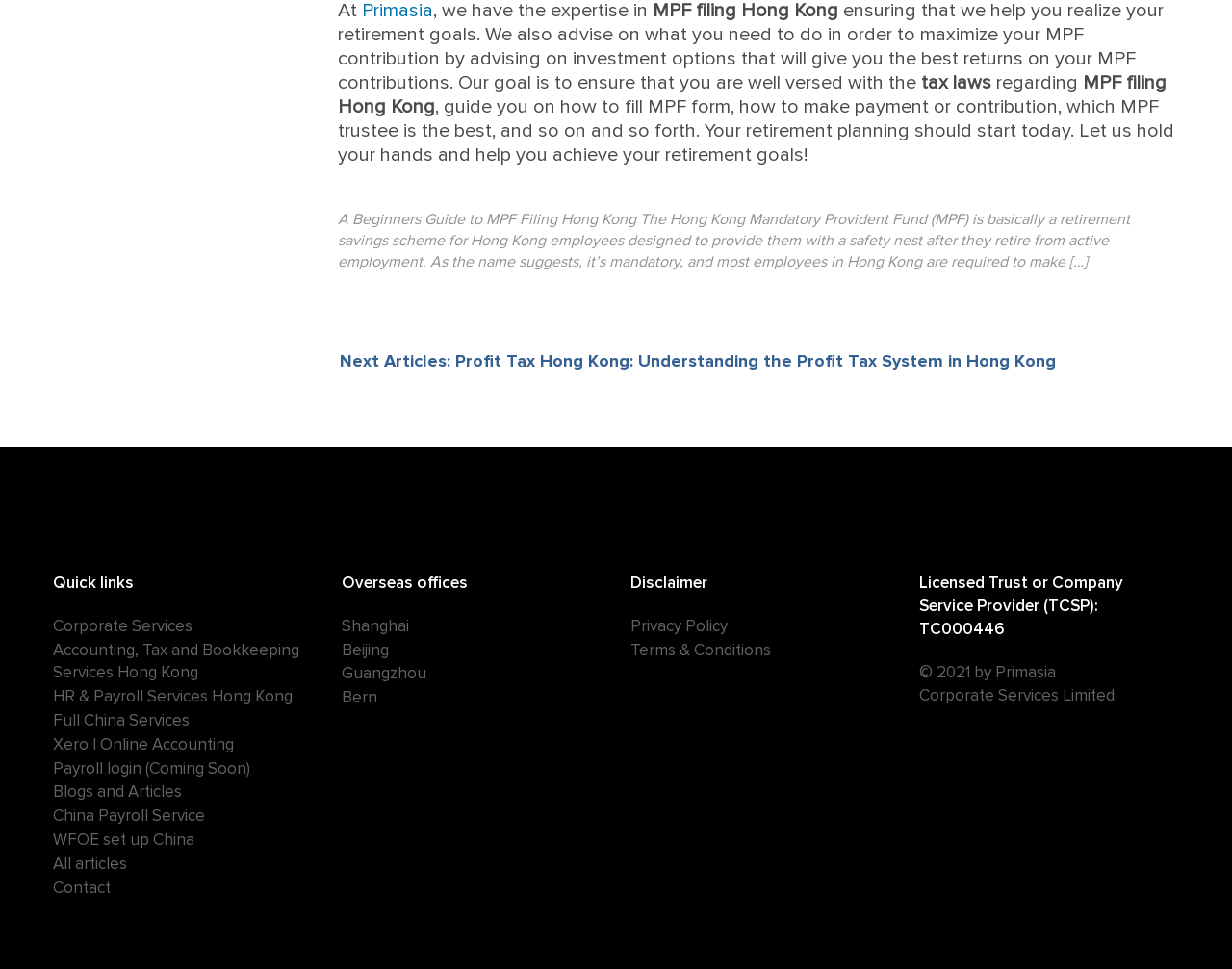Where are the overseas offices of the company located?
Please give a detailed and elaborate explanation in response to the question.

Under the 'Overseas offices' heading, I found links to the company's offices in Shanghai, Beijing, Guangzhou, and Bern, indicating the locations of their overseas offices.